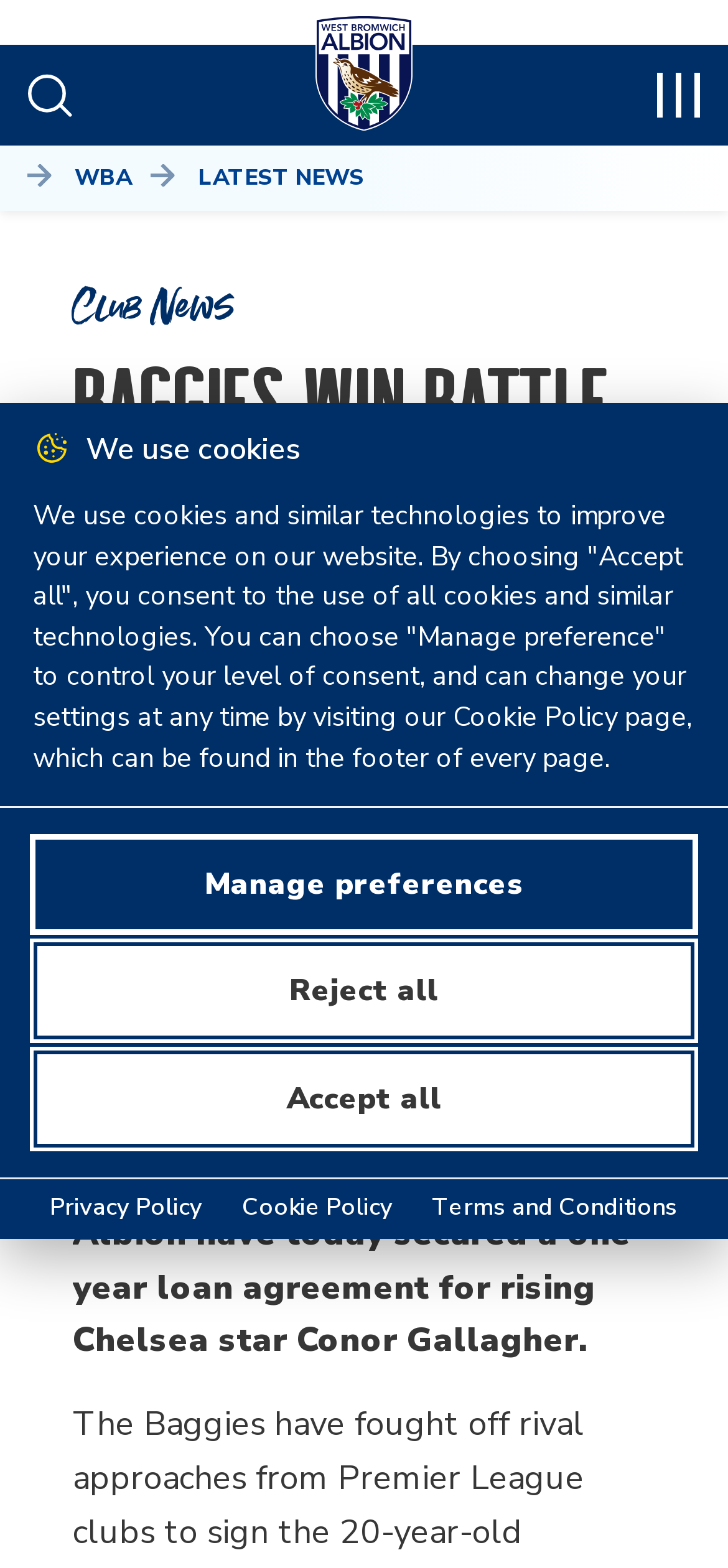Please provide the bounding box coordinates for the element that needs to be clicked to perform the following instruction: "Go to West Bromwich Albion page". The coordinates should be given as four float numbers between 0 and 1, i.e., [left, top, right, bottom].

[0.433, 0.01, 0.567, 0.092]